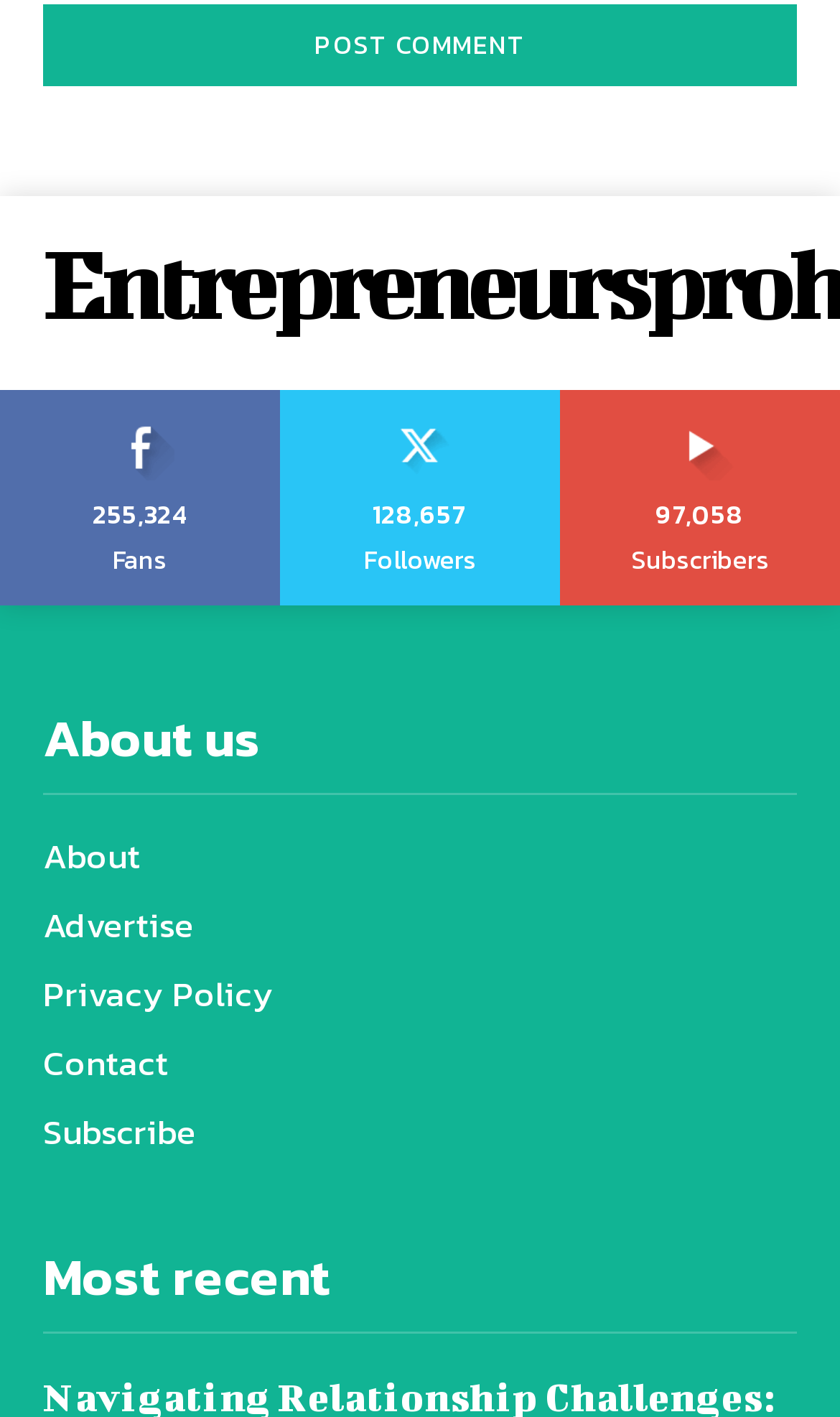How many fans does this page have?
Please utilize the information in the image to give a detailed response to the question.

I found the answer by looking at the text '255,324' which is next to the label 'Fans' on the webpage.